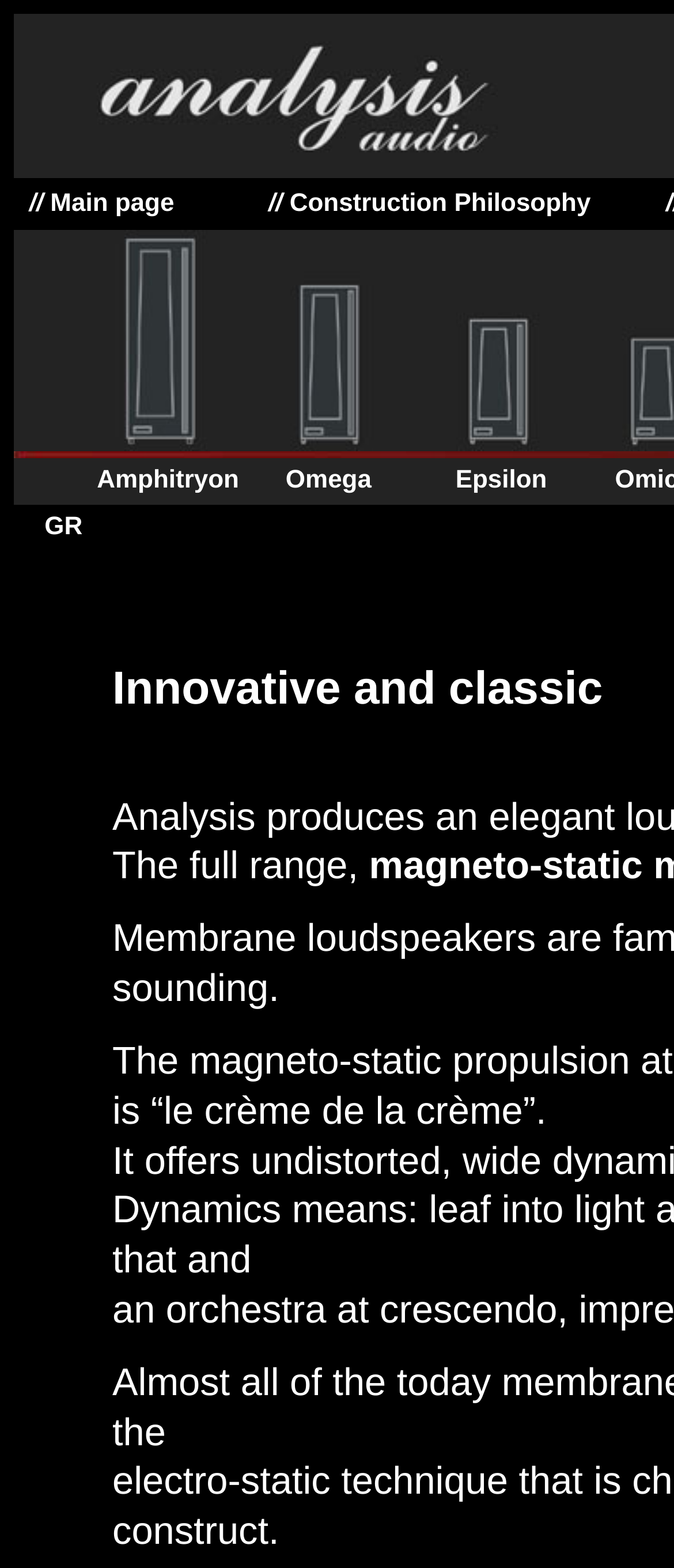What is the main category of loudspeakers?
Answer the question with a detailed and thorough explanation.

Based on the webpage structure and content, it appears that the website is focused on handcrafted loudspeakers, specifically Planar Ribbon loudspeakers, which suggests that this type of loudspeaker is the main category being featured.